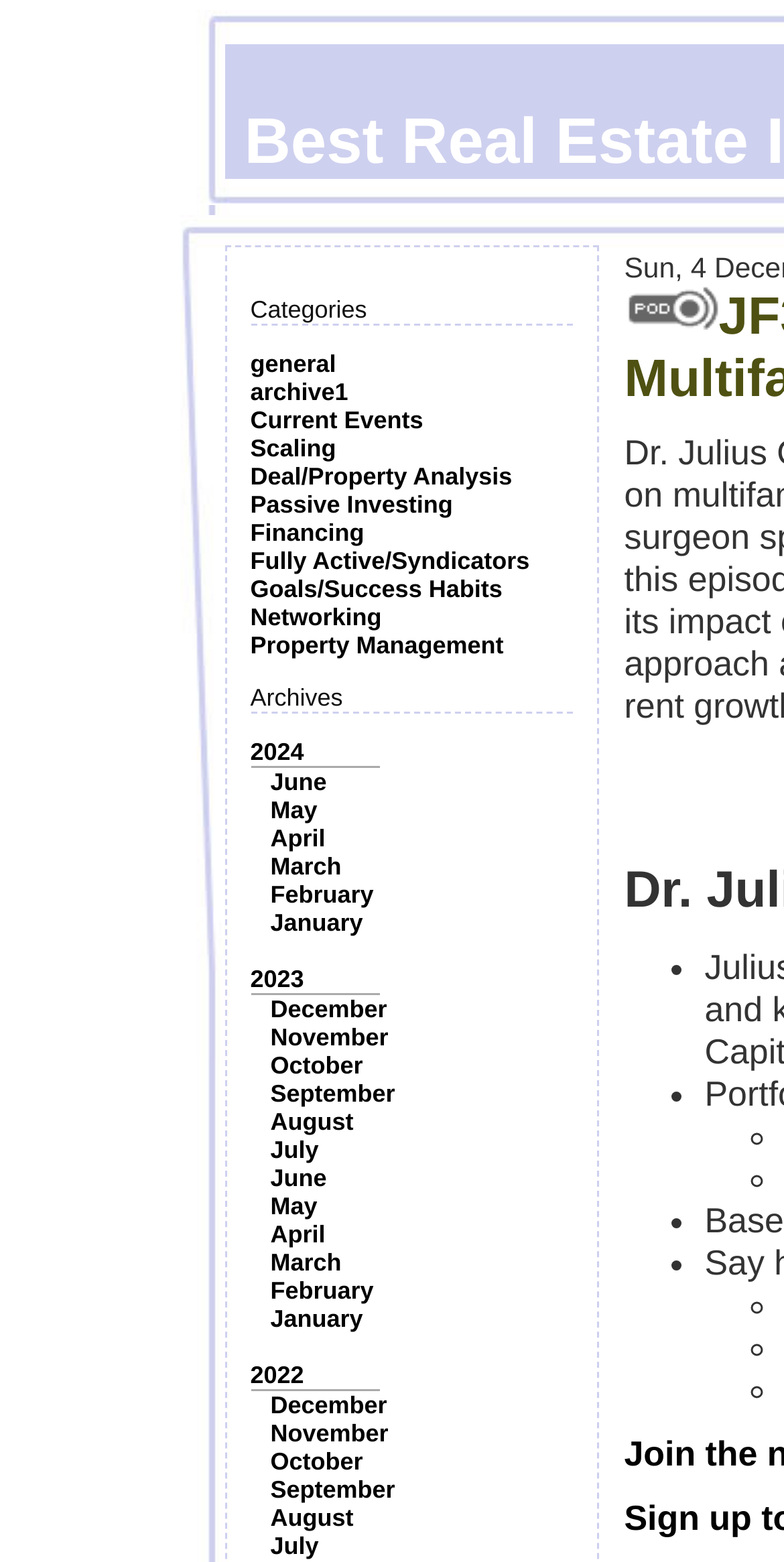Generate a comprehensive description of the webpage.

This webpage appears to be a blog or article page focused on real estate investing advice. At the top, there is a title "Best Real Estate Investing Advice Ever : JF3013: Creating Legacy Wealth through Multifamily Investing ft. Dr. Julius Oni". 

Below the title, there are two sections: "Categories" and "Archives". The "Categories" section contains 11 links, including "general", "Current Events", "Scaling", and others, which are aligned horizontally and take up about a quarter of the page width. 

The "Archives" section is located below the "Categories" section and contains links to different years and months, including "2024", "2023", "2022", and months from January to December. These links are also aligned horizontally and take up about a quarter of the page width.

On the right side of the page, there is an image, which is positioned about one-fifth of the way down from the top of the page.

Further down the page, there are several list markers, including "•" and "◦", which are scattered across the page. These list markers are likely part of a list or article content, but the exact content is not specified.